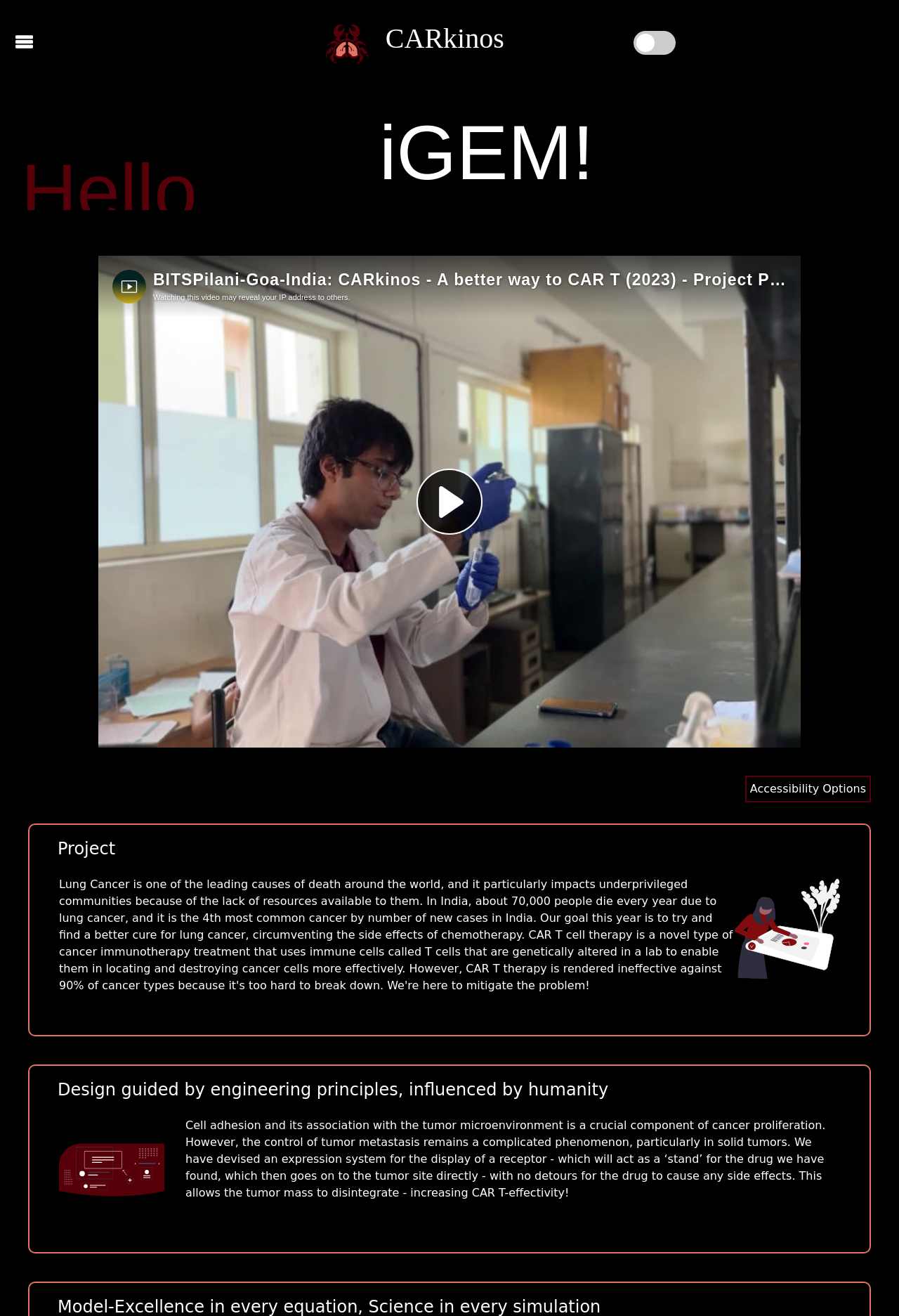What is the project about?
Offer a detailed and full explanation in response to the question.

The project is about finding a better cure for lung cancer, specifically trying to mitigate the problem of CAR T cell therapy being ineffective against 90% of cancer types.